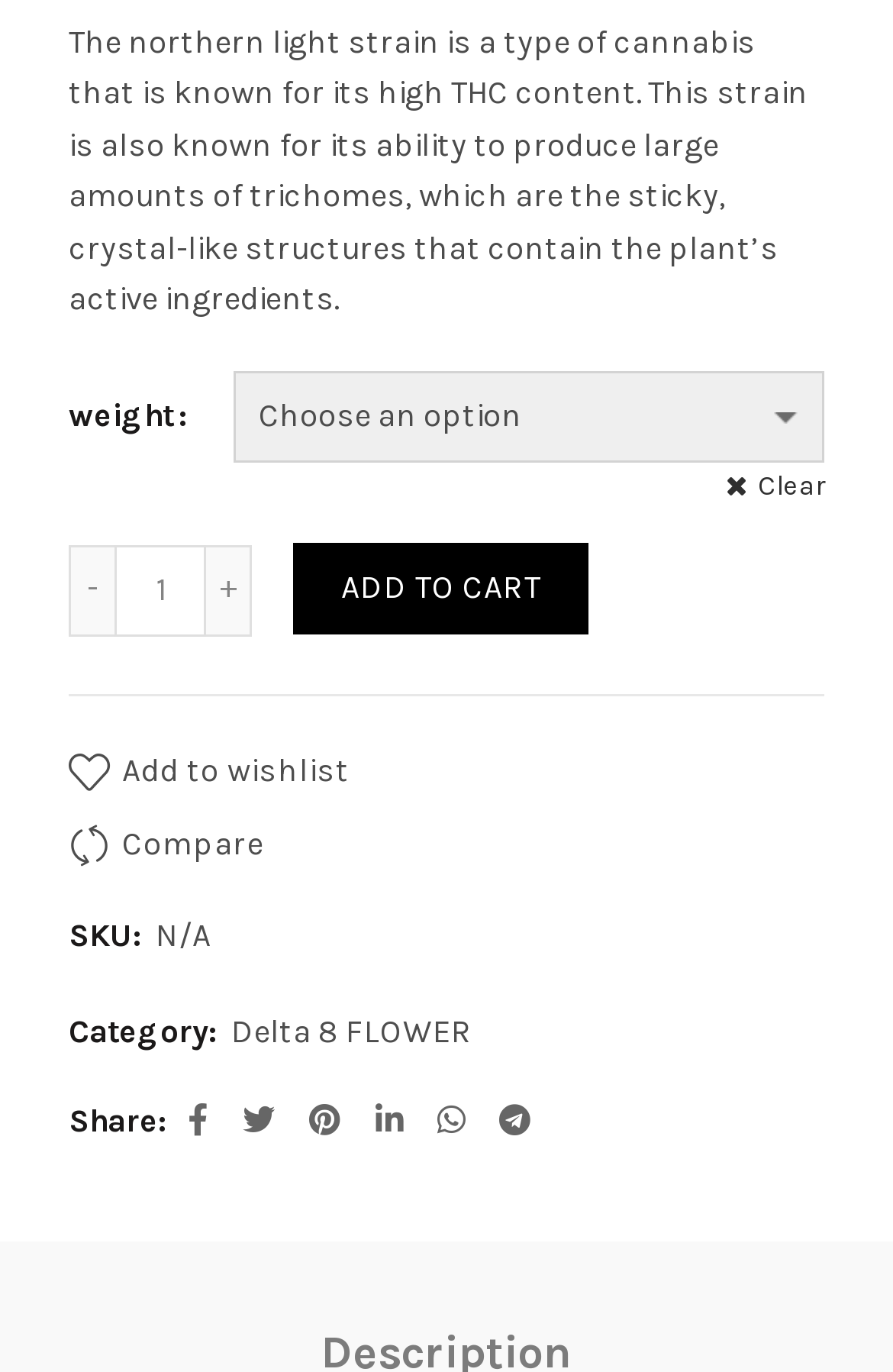Identify the bounding box for the element characterized by the following description: "Compare".

[0.077, 0.594, 0.296, 0.639]